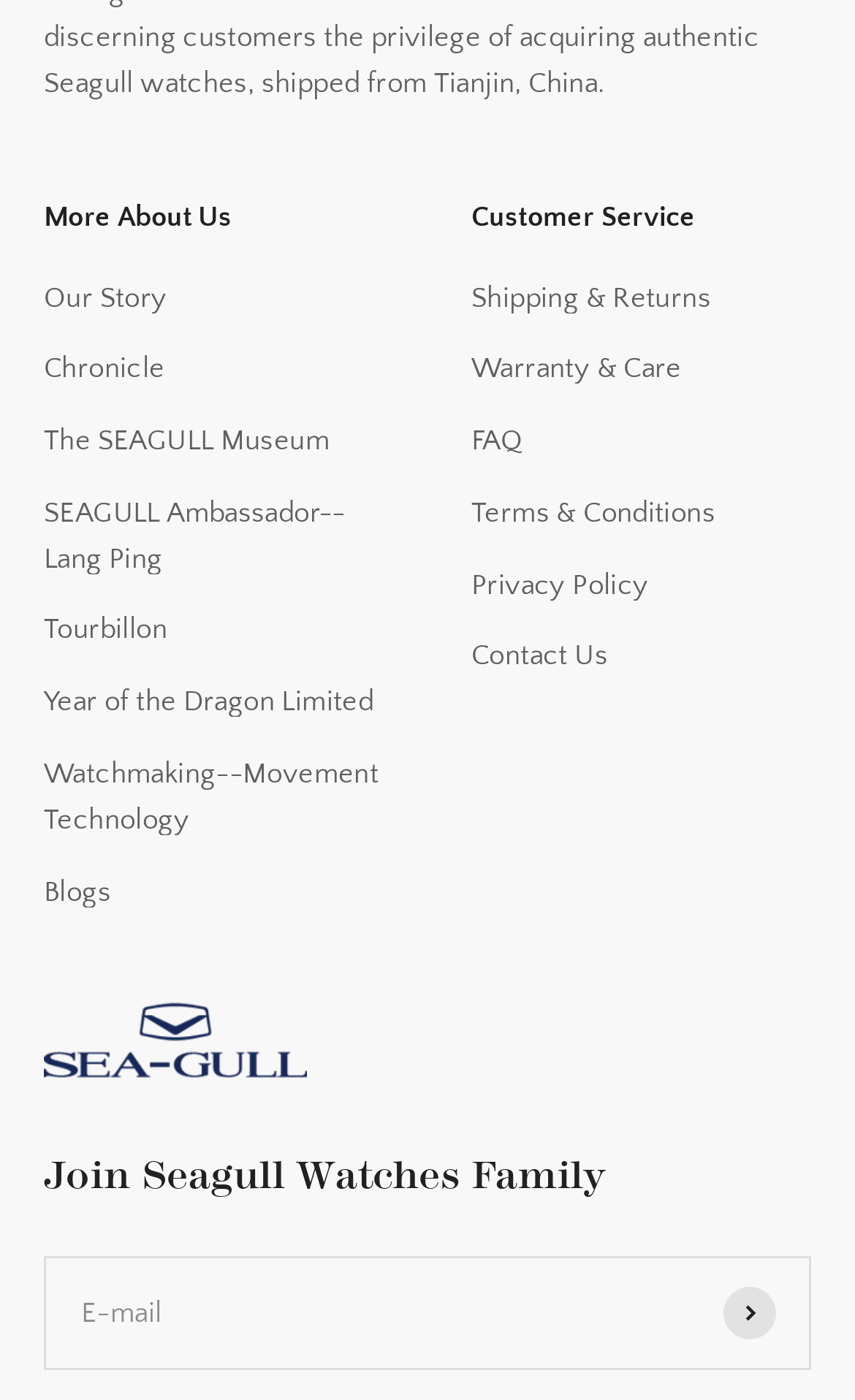How many links are there under 'More About Us'?
Answer the question with detailed information derived from the image.

Under the 'More About Us' section, I counted 6 link elements: 'Our Story', 'Chronicle', 'The SEAGULL Museum', 'SEAGULL Ambassador--Lang Ping', 'Tourbillon', and 'Year of the Dragon Limited'.